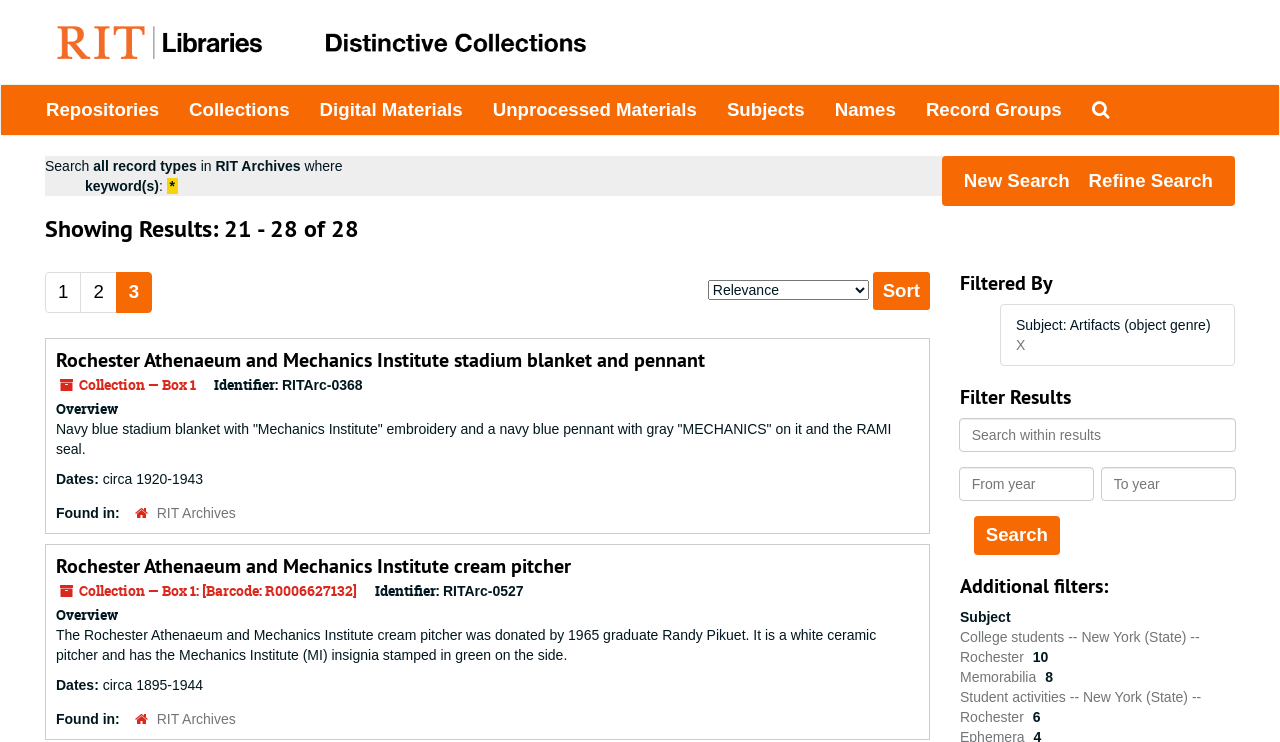Please indicate the bounding box coordinates of the element's region to be clicked to achieve the instruction: "Read the article about The Panel vs. 'The Boys'". Provide the coordinates as four float numbers between 0 and 1, i.e., [left, top, right, bottom].

None